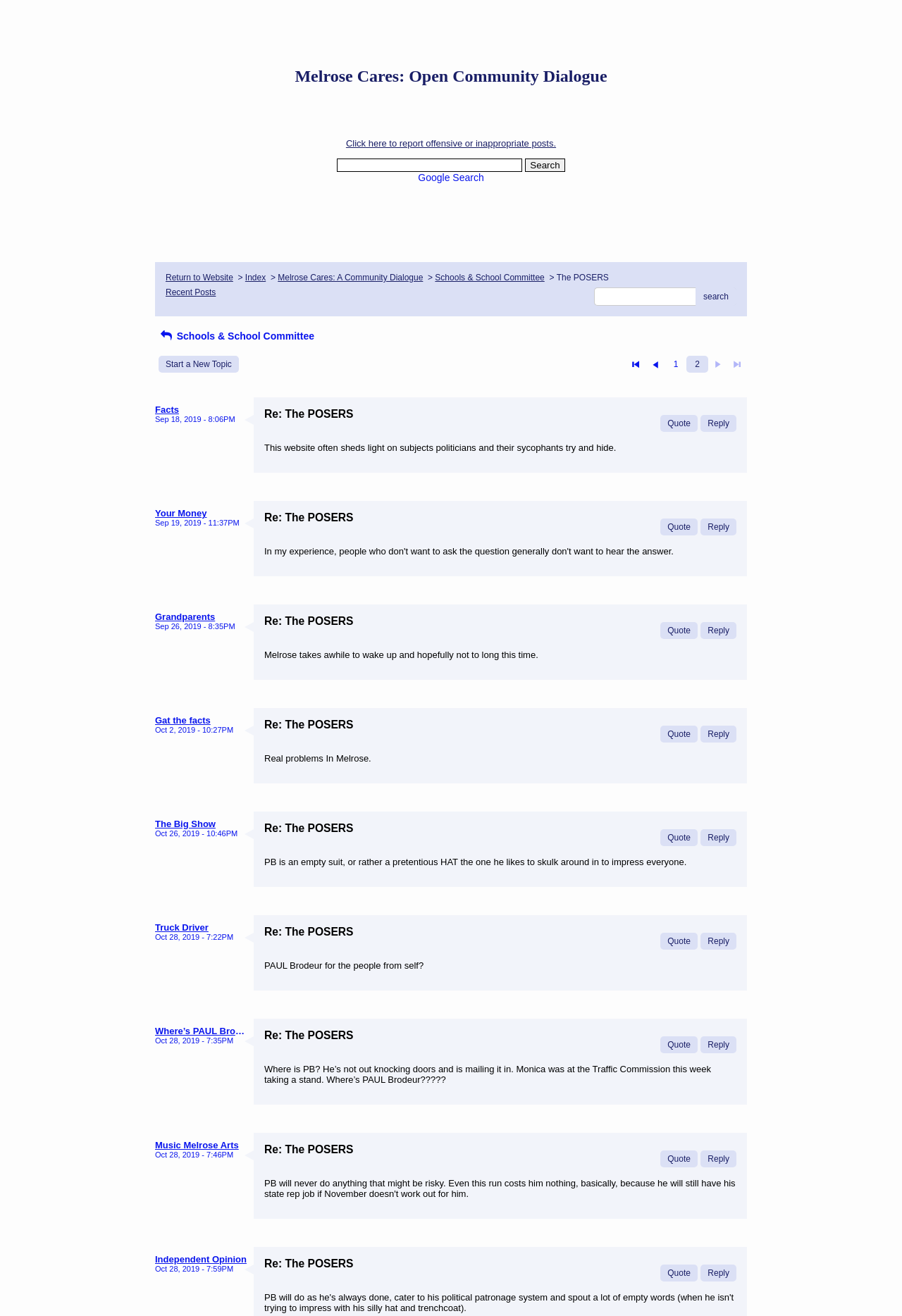How many posts are listed on the webpage?
Kindly offer a comprehensive and detailed response to the question.

There are multiple posts listed on the webpage, each with a title, date, and content, indicating that the webpage is a forum or discussion board.